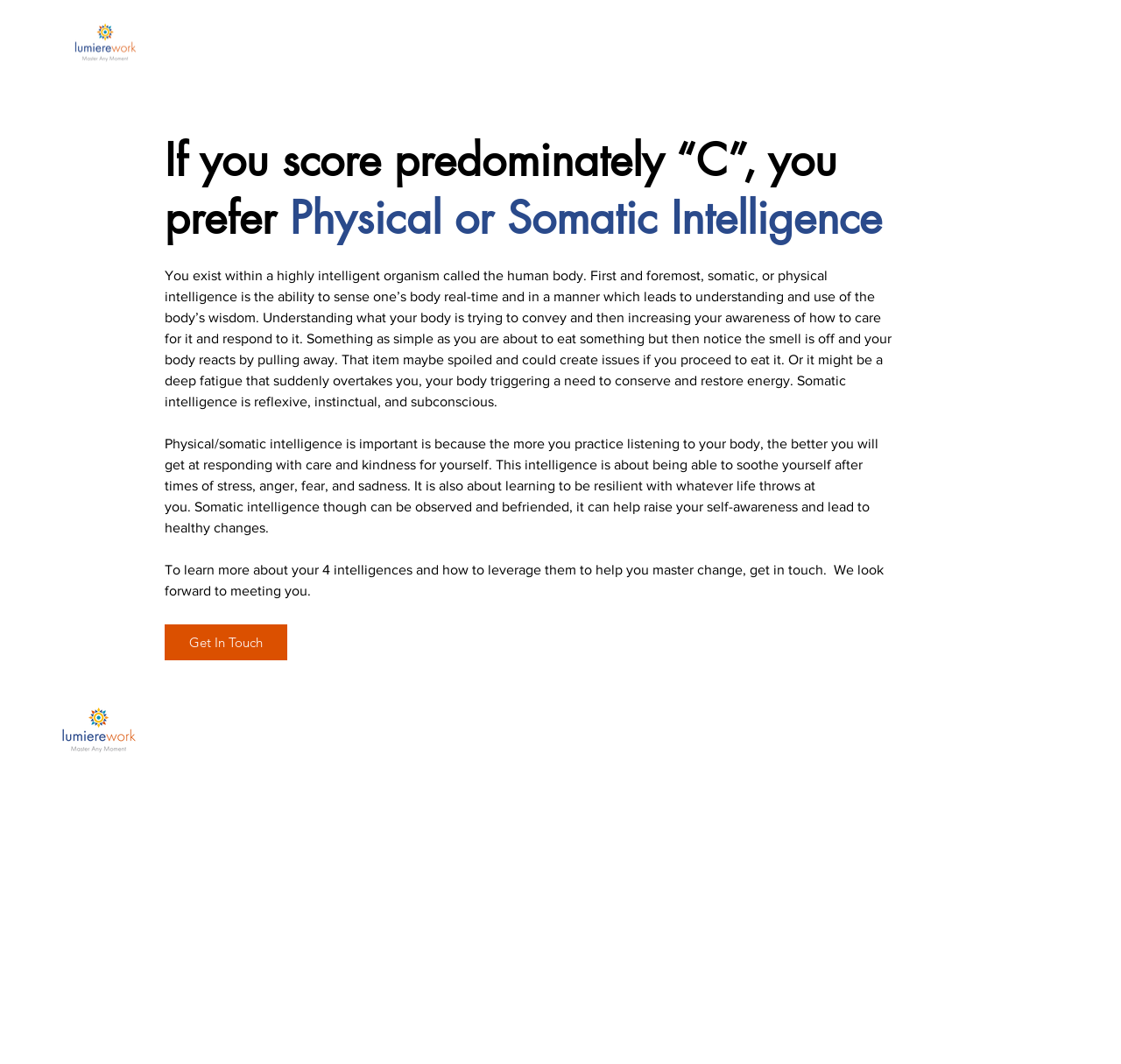Locate the bounding box of the UI element described by: "Terms & Conditions" in the given webpage screenshot.

[0.788, 0.719, 0.873, 0.732]